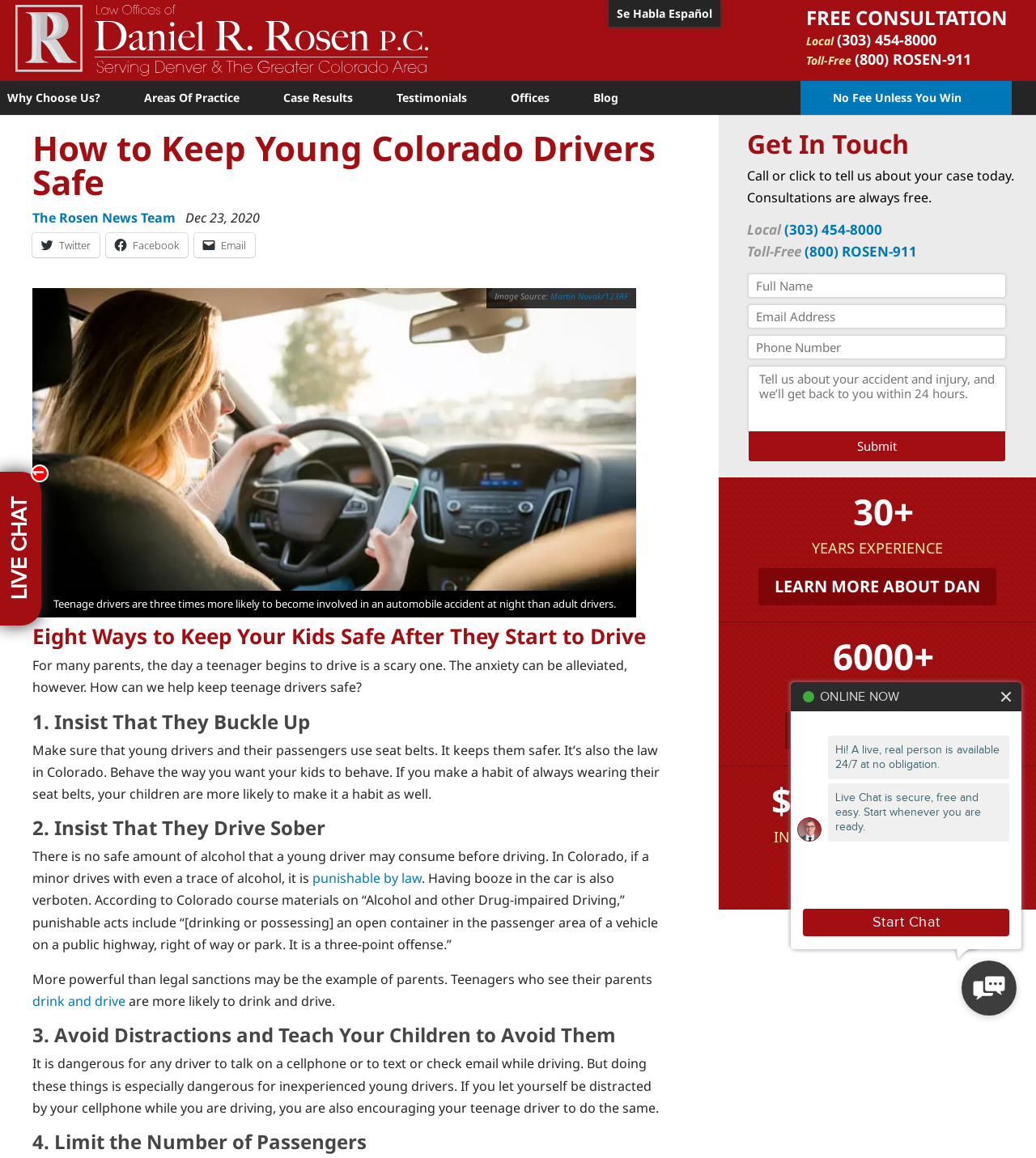Determine the bounding box for the described HTML element: "See Case Results". Ensure the coordinates are four float numbers between 0 and 1 in the format [left, top, right, bottom].

[0.767, 0.753, 0.927, 0.785]